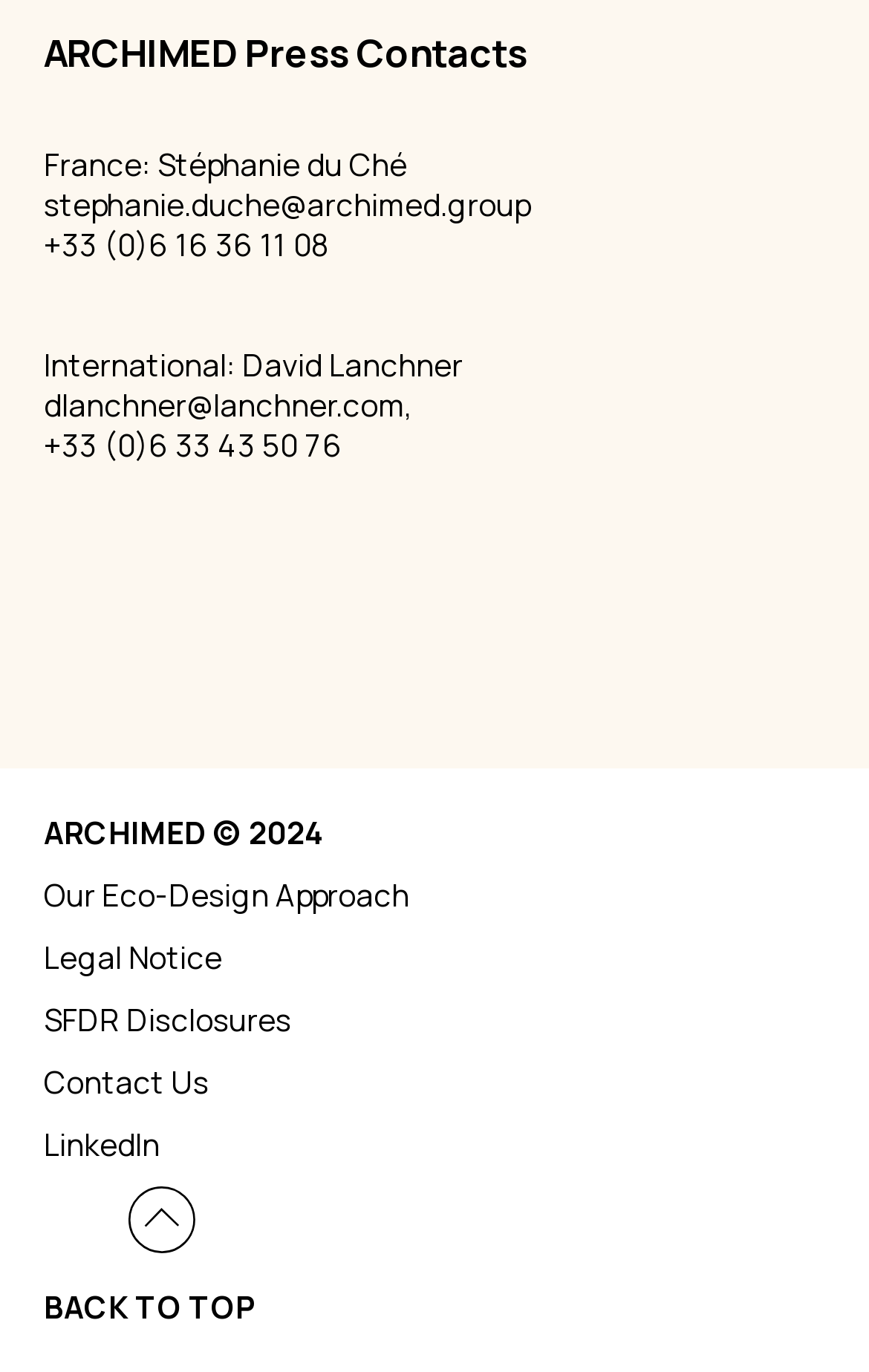What is the name of the person for France press contact?
Please answer the question with a detailed and comprehensive explanation.

I found the answer by looking at the StaticText element with the text 'France: Stéphanie du Ché' which is located at the top of the webpage.